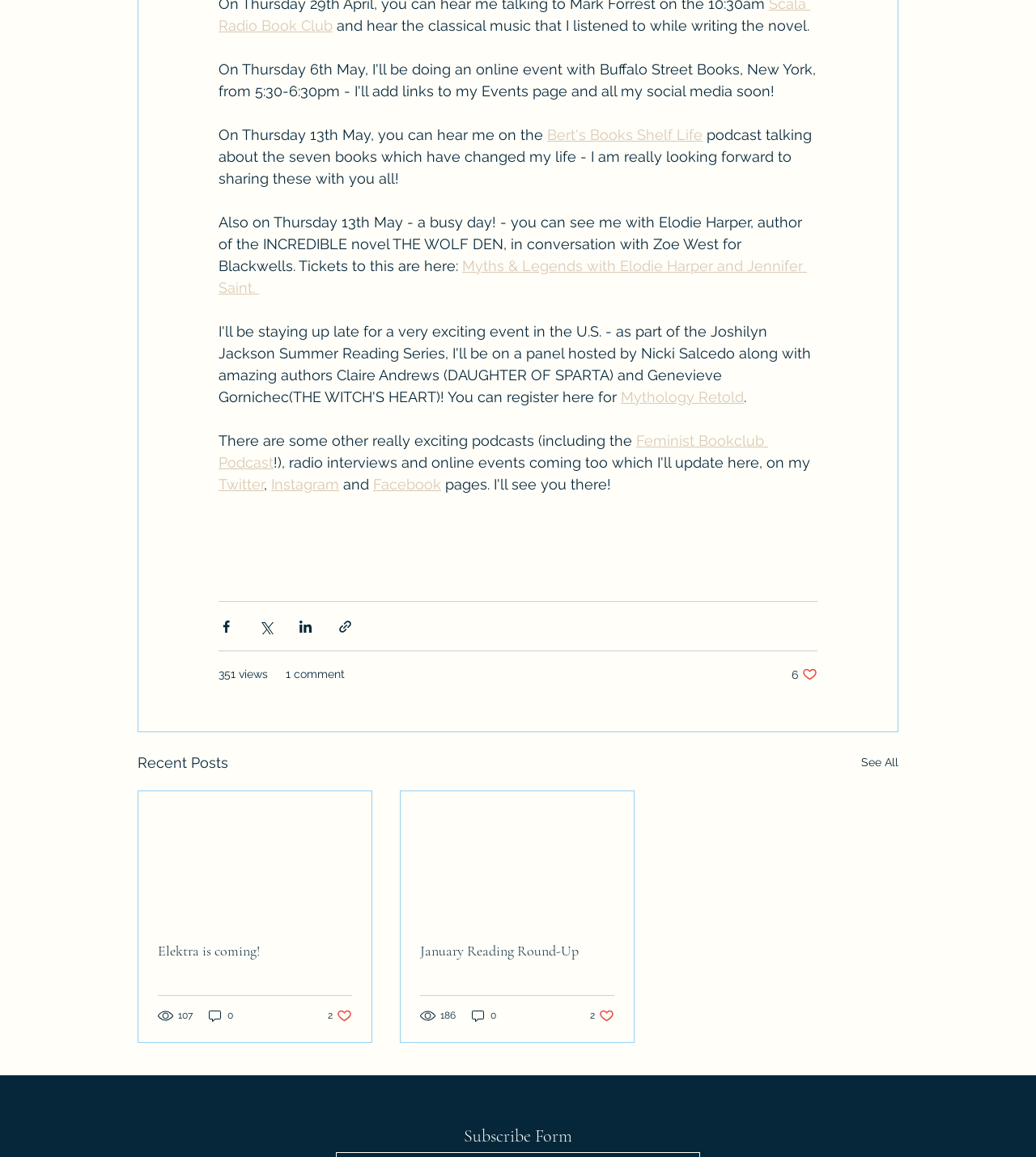Identify the bounding box coordinates for the UI element described as follows: "Elektra is coming!". Ensure the coordinates are four float numbers between 0 and 1, formatted as [left, top, right, bottom].

[0.152, 0.814, 0.34, 0.829]